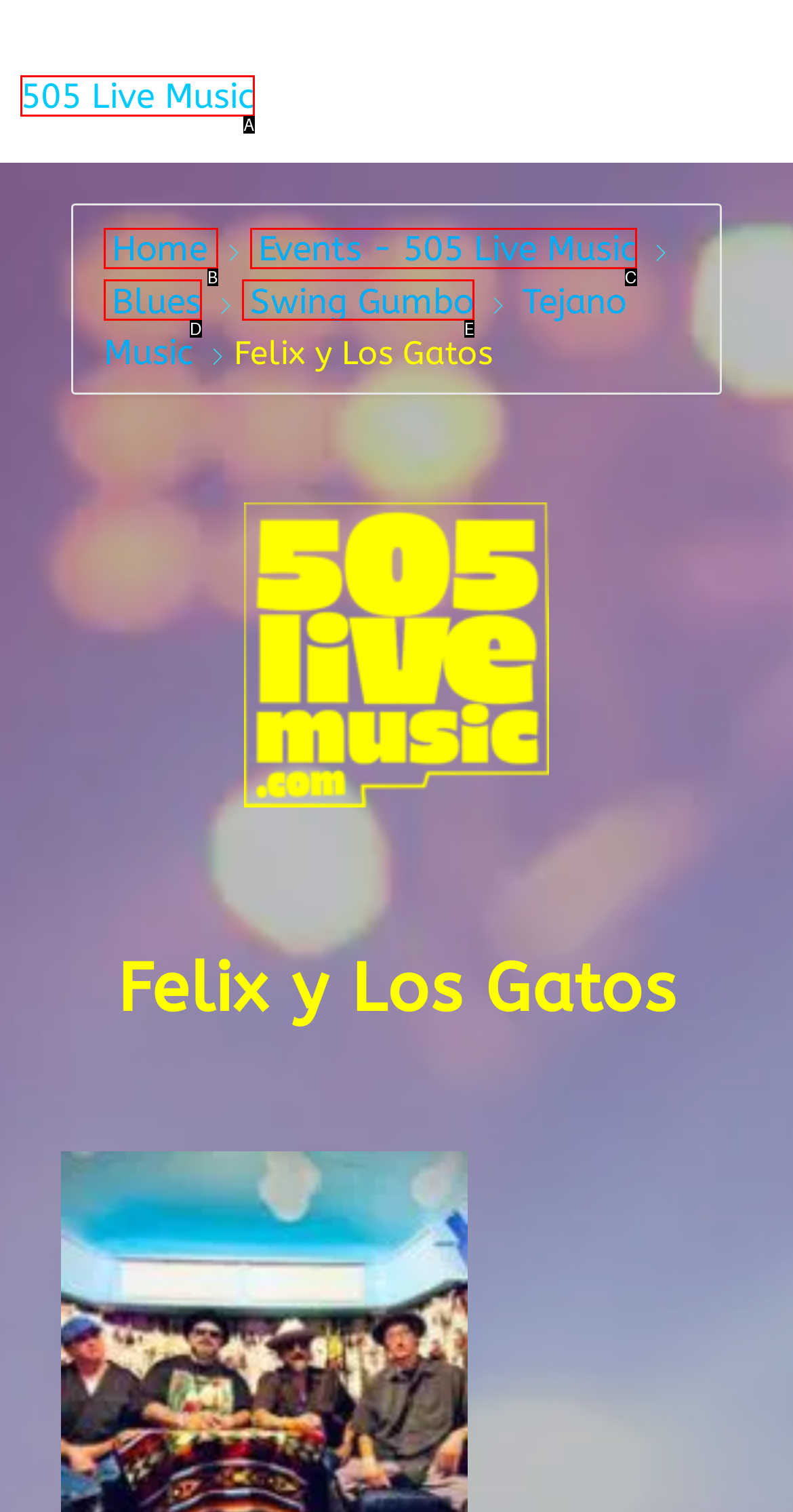Choose the option that matches the following description: Swing Gumbo
Answer with the letter of the correct option.

E